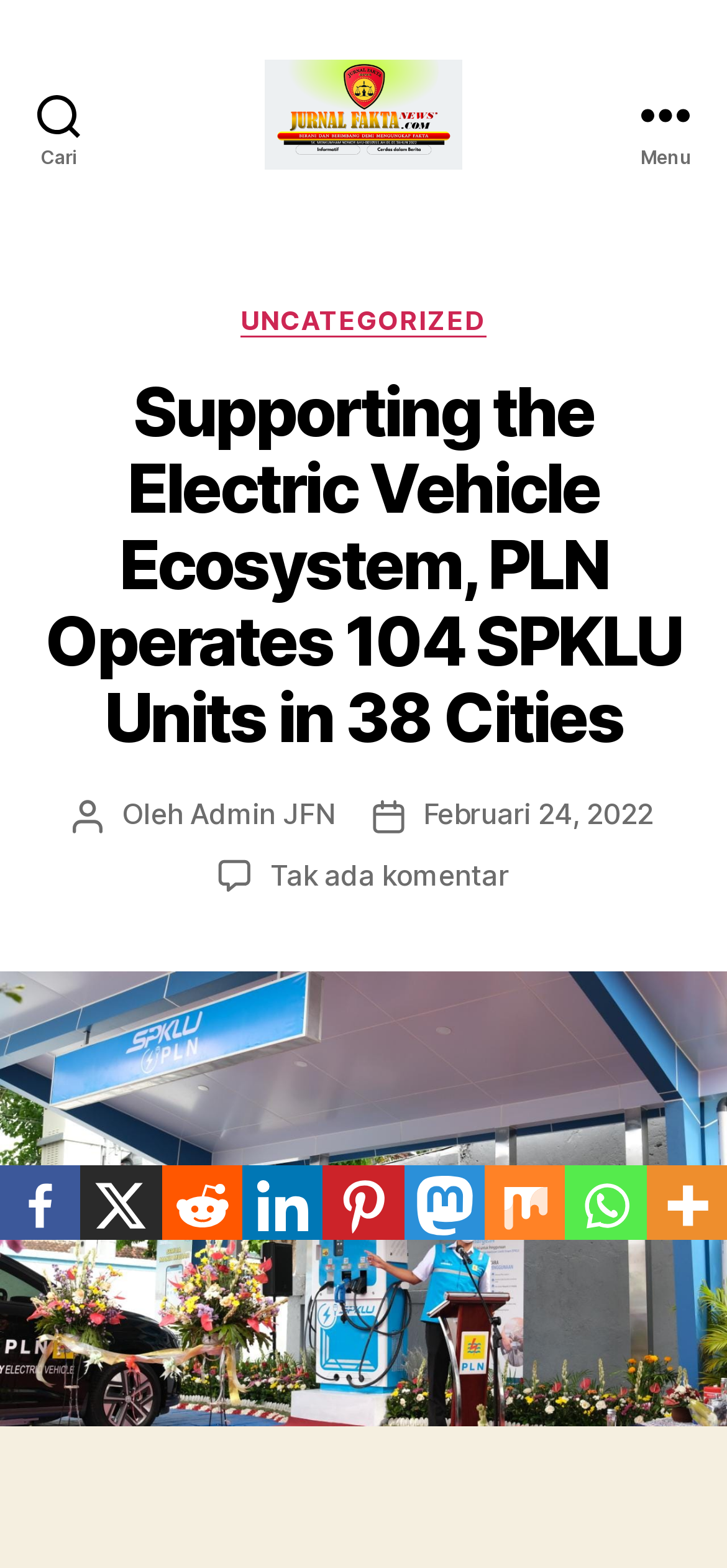Please mark the clickable region by giving the bounding box coordinates needed to complete this instruction: "Read more about UNCATEGORIZED".

[0.331, 0.194, 0.669, 0.216]